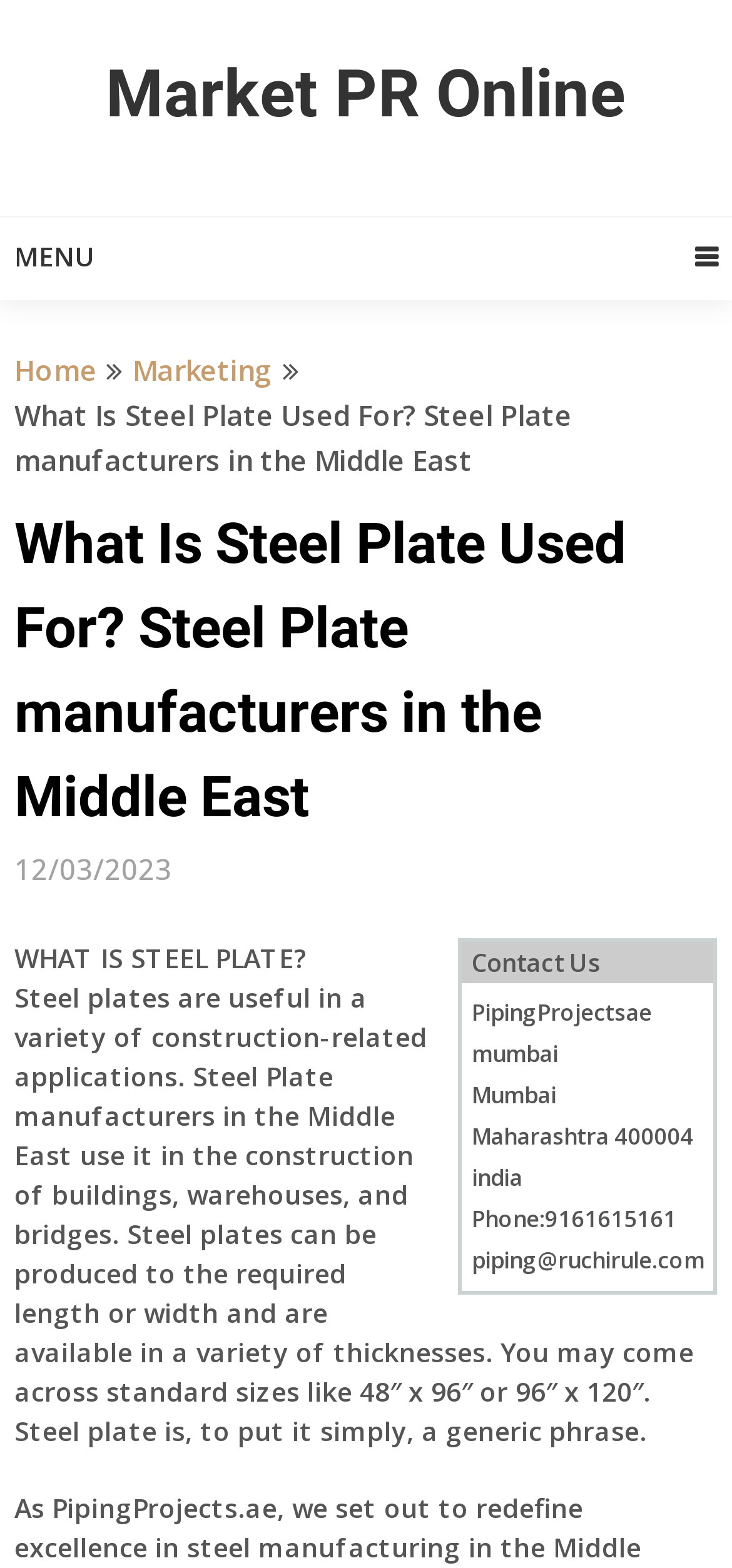Provide a short, one-word or phrase answer to the question below:
What is the phone number mentioned on the webpage?

9161615161